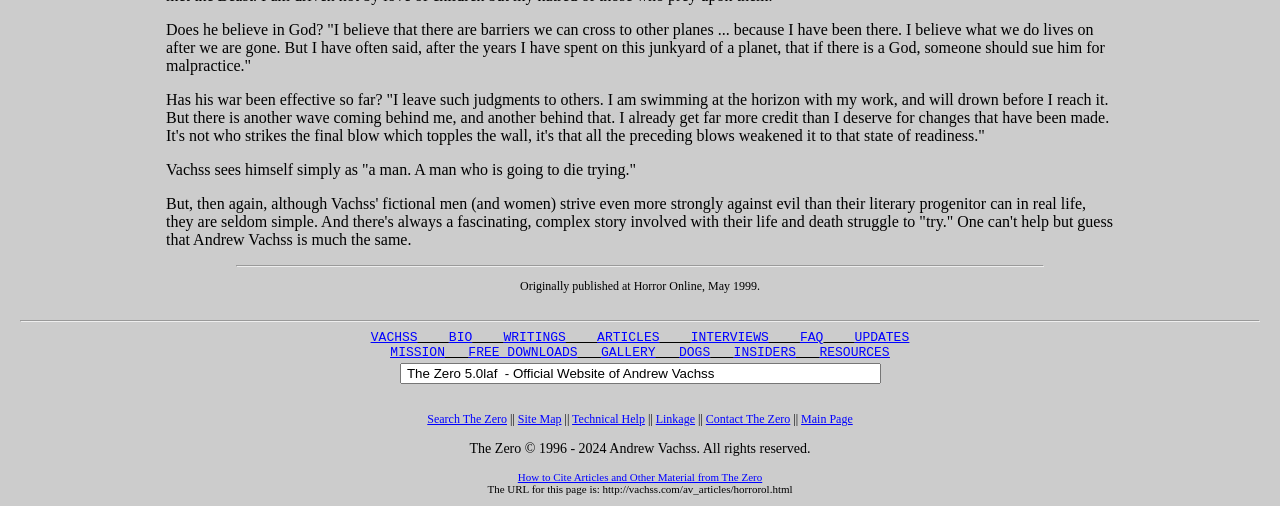Identify the bounding box coordinates of the region that needs to be clicked to carry out this instruction: "View the main page". Provide these coordinates as four float numbers ranging from 0 to 1, i.e., [left, top, right, bottom].

[0.626, 0.814, 0.666, 0.842]